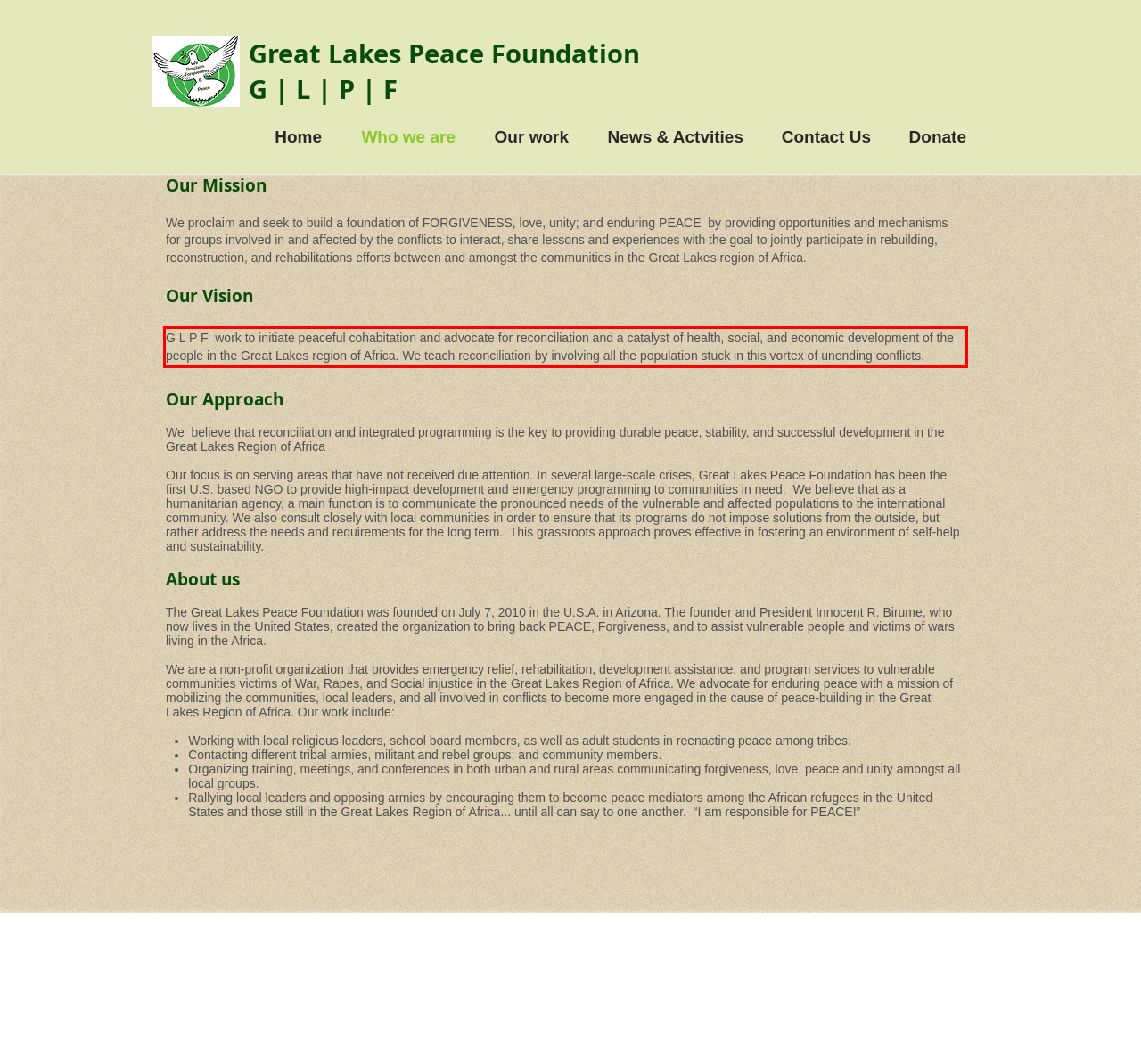You are provided with a screenshot of a webpage that includes a UI element enclosed in a red rectangle. Extract the text content inside this red rectangle.

G L P F work to initiate peaceful cohabitation and advocate for reconciliation and a catalyst of health, social, and economic development of the people in the Great Lakes region of Africa. We teach reconciliation by involving all the population stuck in this vortex of unending conflicts.